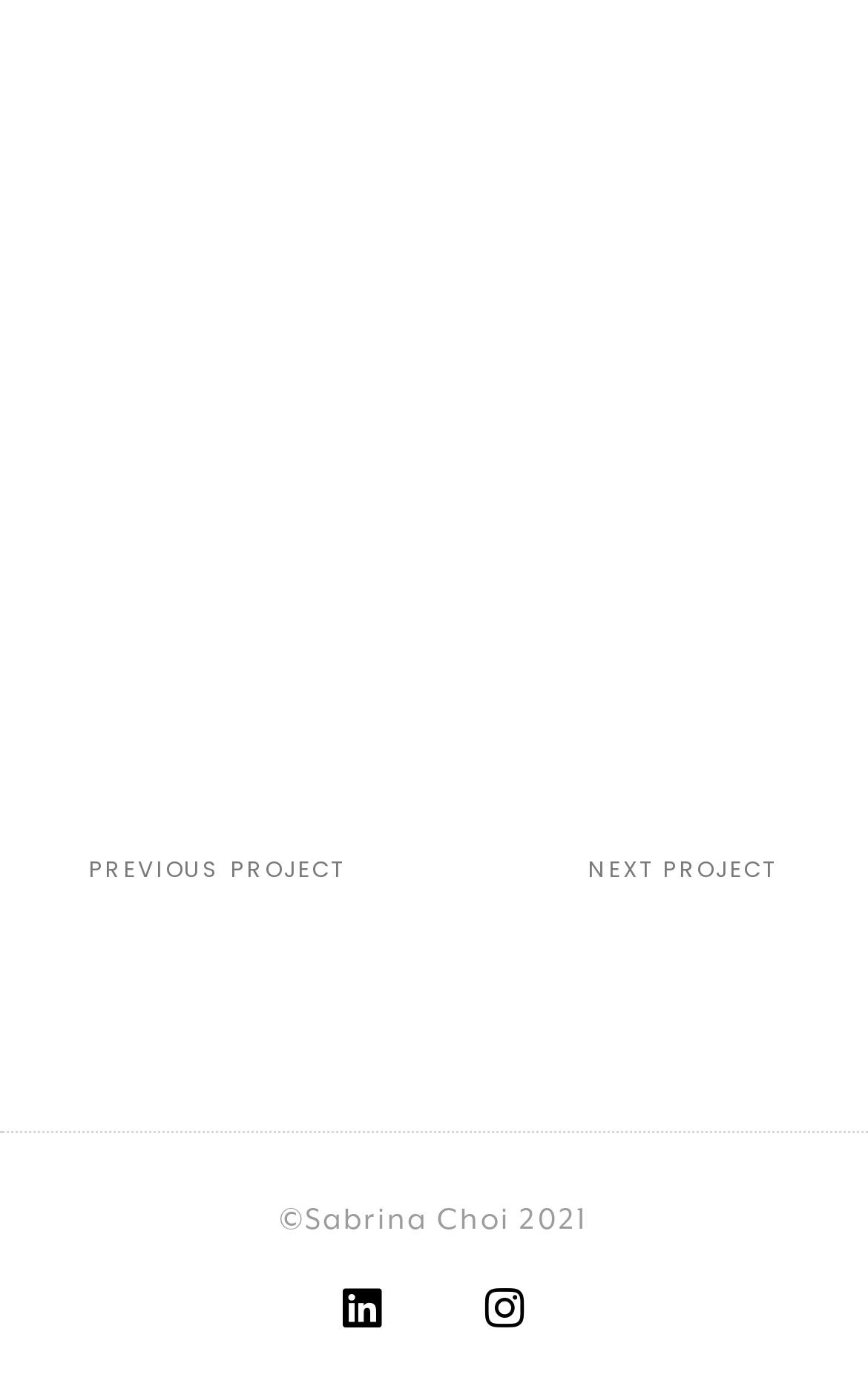Bounding box coordinates are given in the format (top-left x, top-left y, bottom-right x, bottom-right y). All values should be floating point numbers between 0 and 1. Provide the bounding box coordinate for the UI element described as: Linkedin

[0.392, 0.925, 0.444, 0.957]